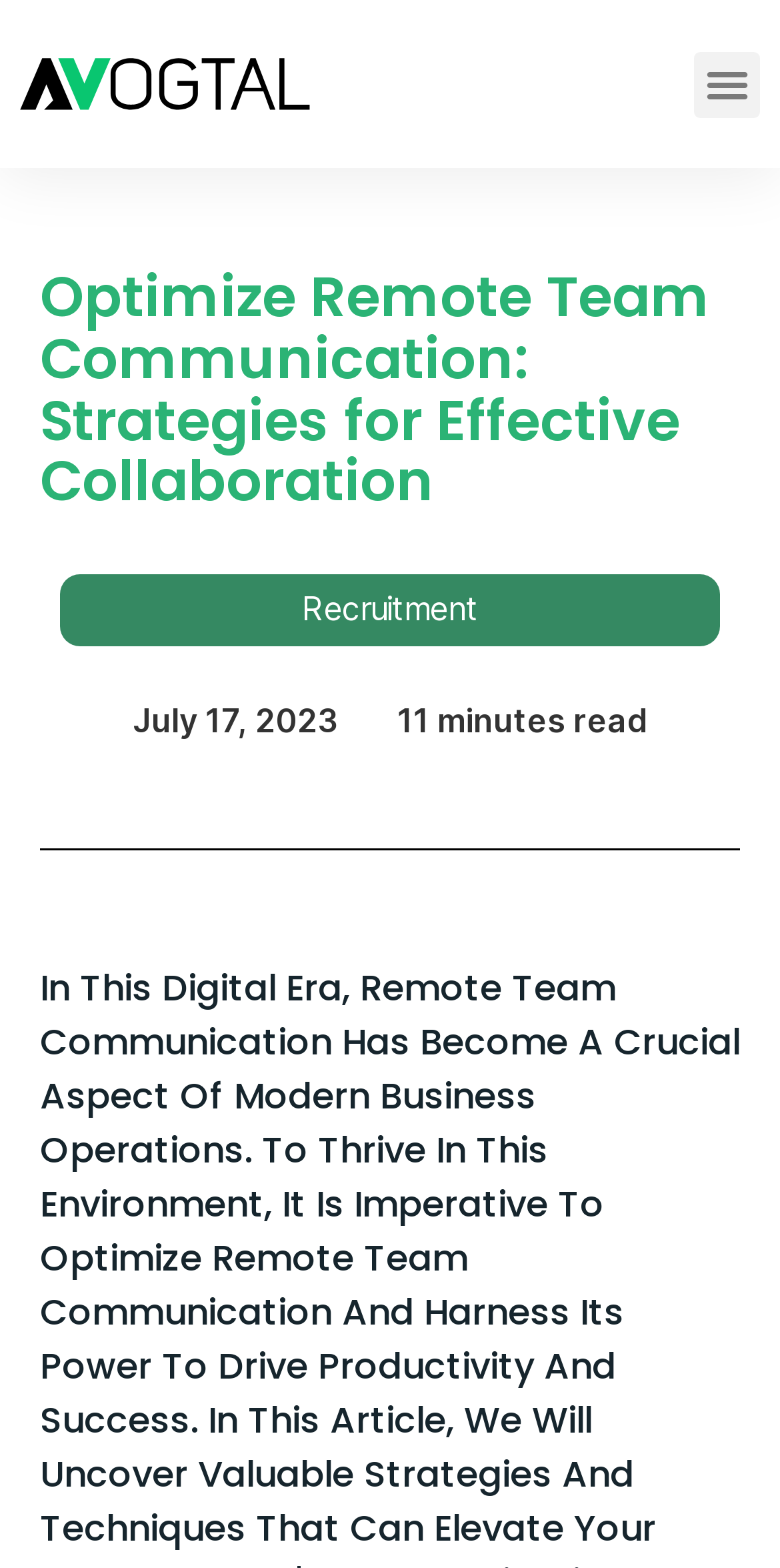Look at the image and give a detailed response to the following question: How many minutes does it take to read the article?

I found the reading time of the article by looking at the StaticText element with the text '11' which is located at the coordinates [0.509, 0.447, 0.55, 0.472] and is accompanied by the text 'minutes read' at the coordinates [0.55, 0.447, 0.829, 0.472].